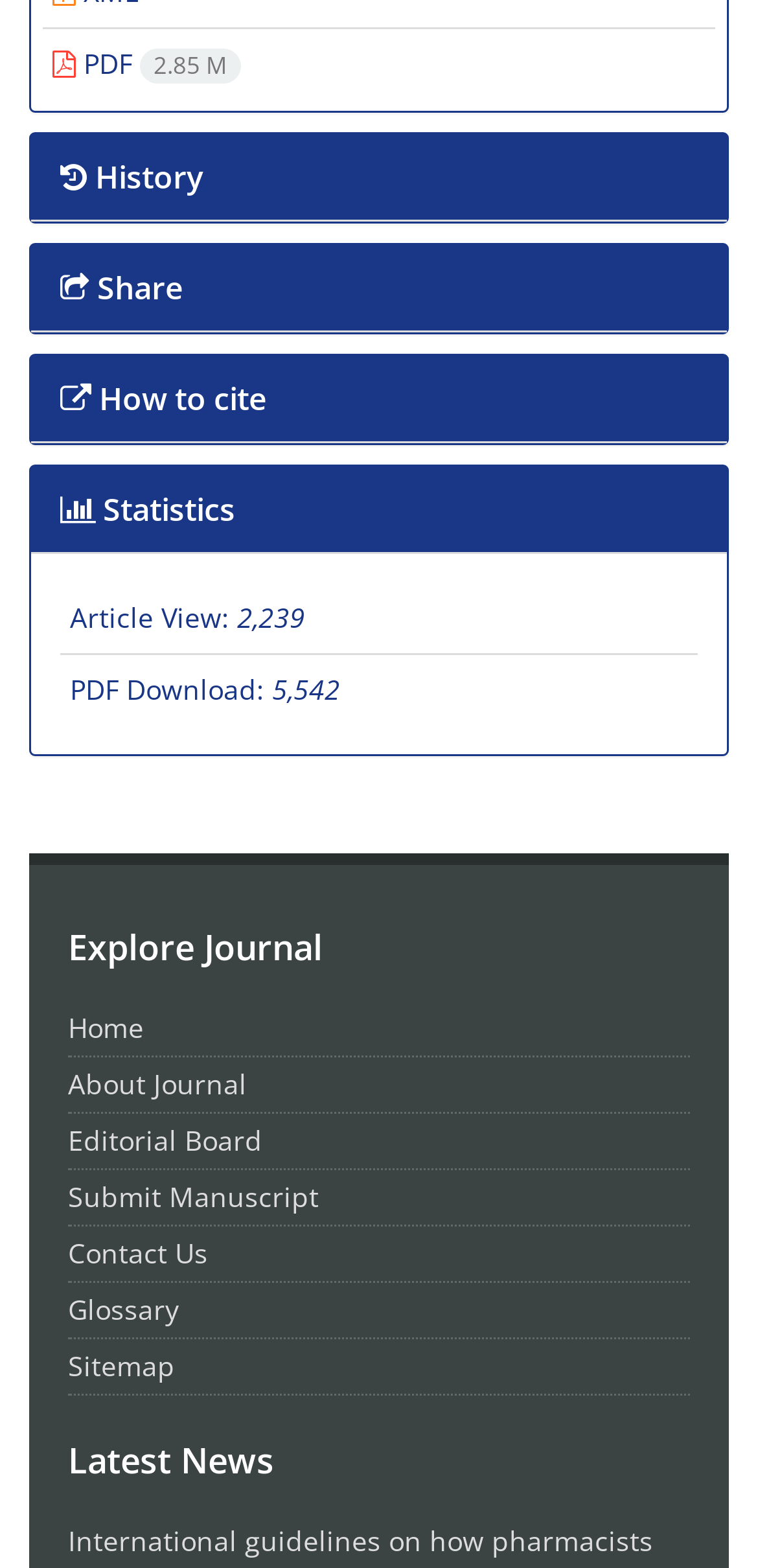Please determine the bounding box coordinates of the element to click in order to execute the following instruction: "Explore journal". The coordinates should be four float numbers between 0 and 1, specified as [left, top, right, bottom].

[0.09, 0.588, 0.91, 0.621]